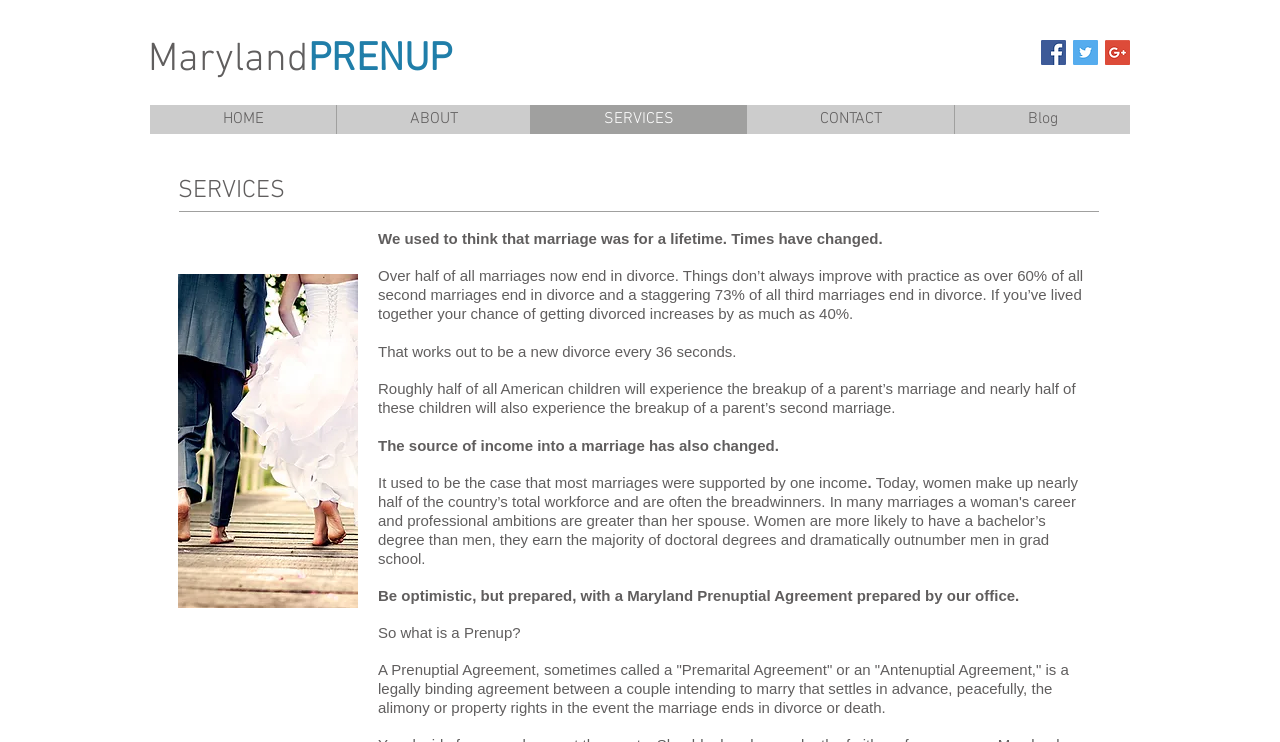Give the bounding box coordinates for the element described by: "CONTACT".

[0.583, 0.142, 0.745, 0.181]